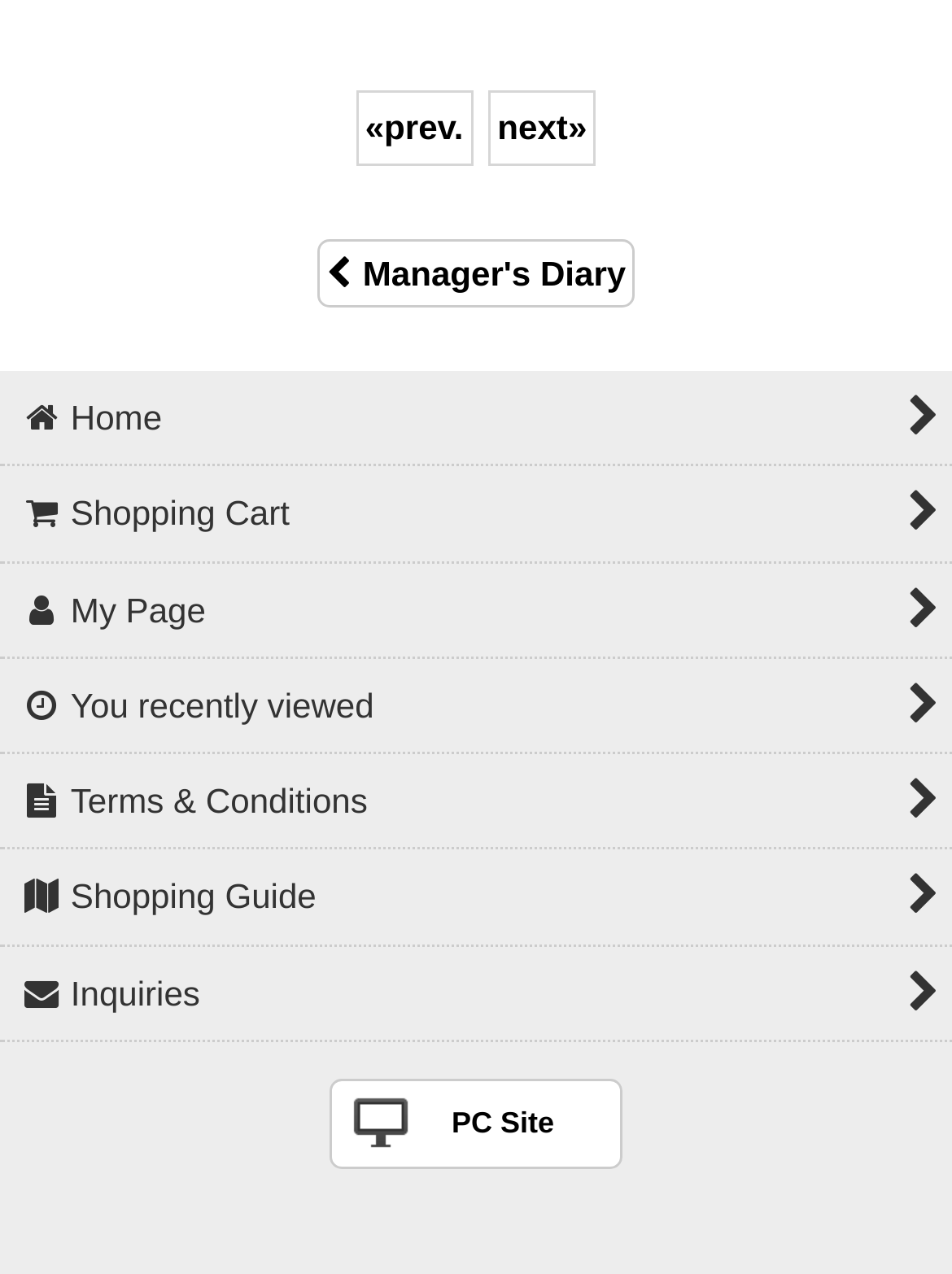Answer the following inquiry with a single word or phrase:
How many navigation links are there at the top?

2